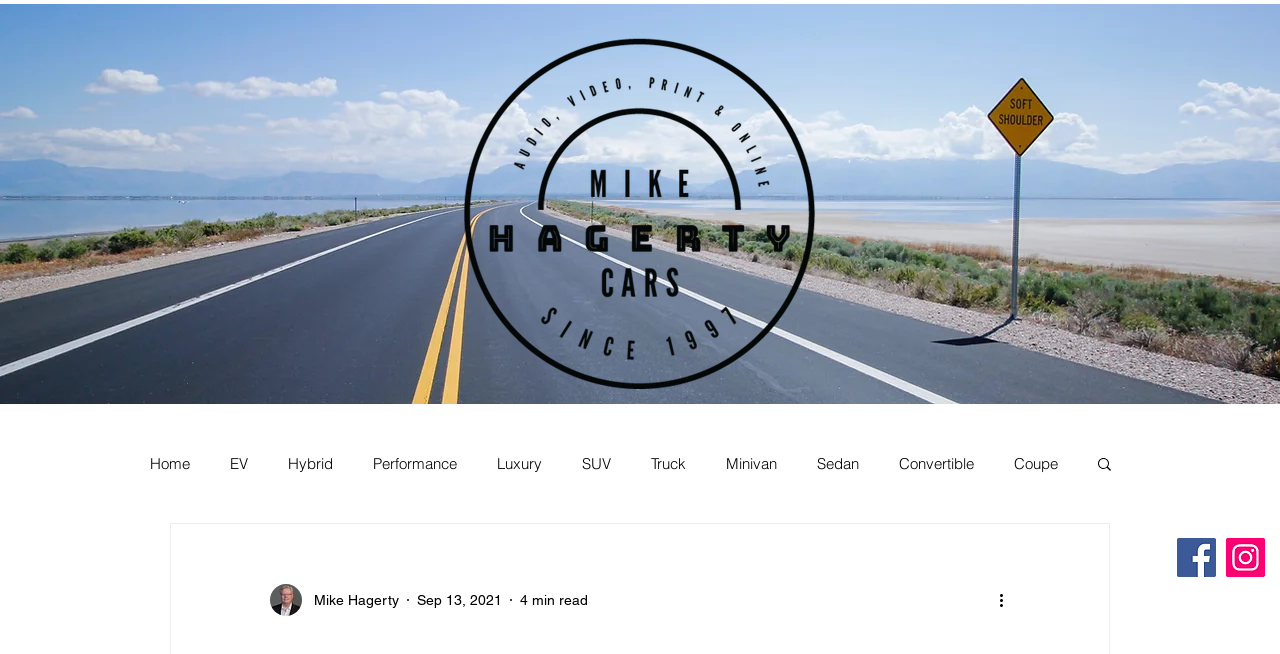Please analyze the image and provide a thorough answer to the question:
How many categories are listed in the navigation menu?

The navigation menu has links to 'Home', 'EV', 'Hybrid', 'Performance', 'Luxury', 'SUV', 'Truck', 'Minivan', 'Sedan', and 'Convertible', which are 10 categories in total.